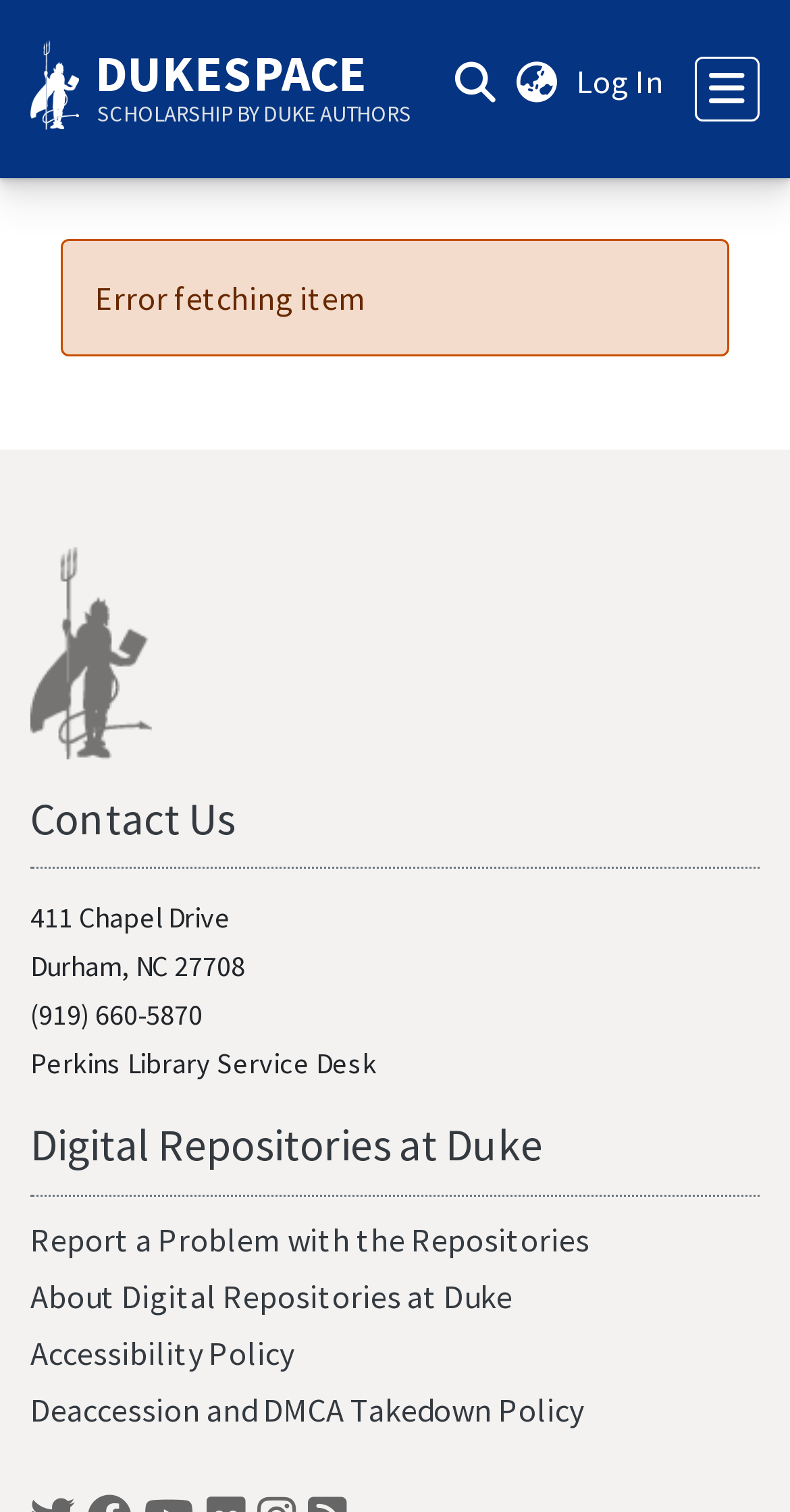Specify the bounding box coordinates of the element's region that should be clicked to achieve the following instruction: "Search for something". The bounding box coordinates consist of four float numbers between 0 and 1, in the format [left, top, right, bottom].

[0.569, 0.038, 0.633, 0.07]